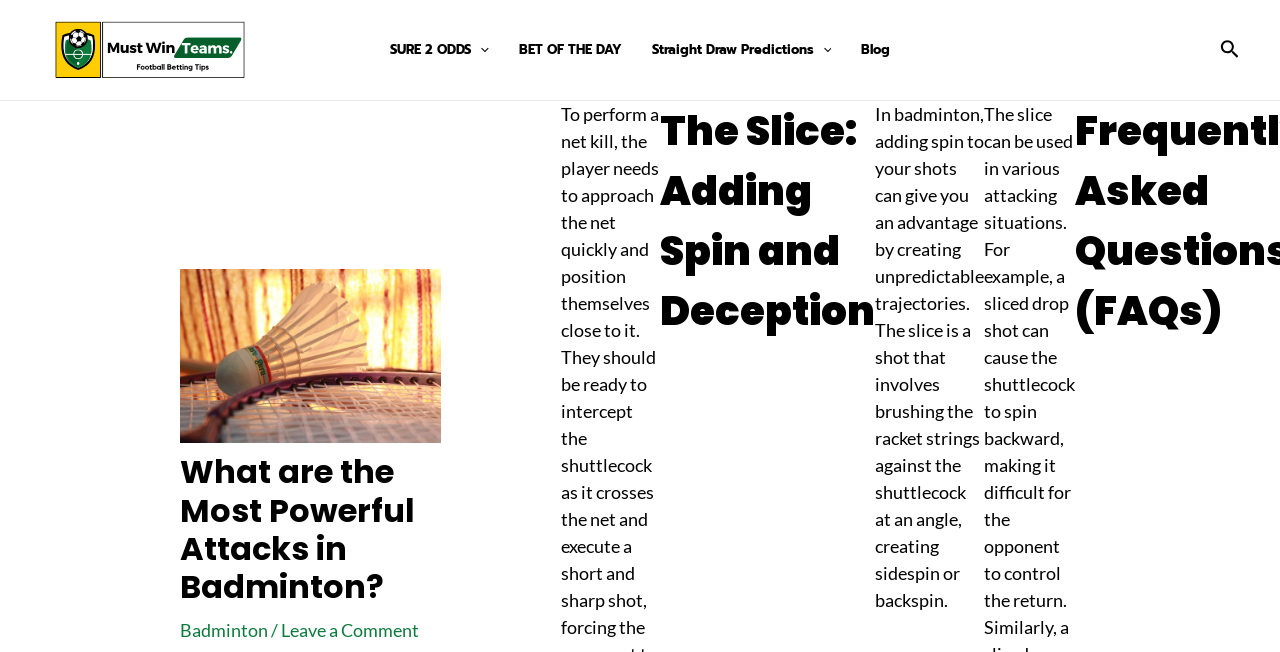Identify the bounding box for the UI element described as: "BET OF THE DAY". The coordinates should be four float numbers between 0 and 1, i.e., [left, top, right, bottom].

[0.393, 0.0, 0.497, 0.153]